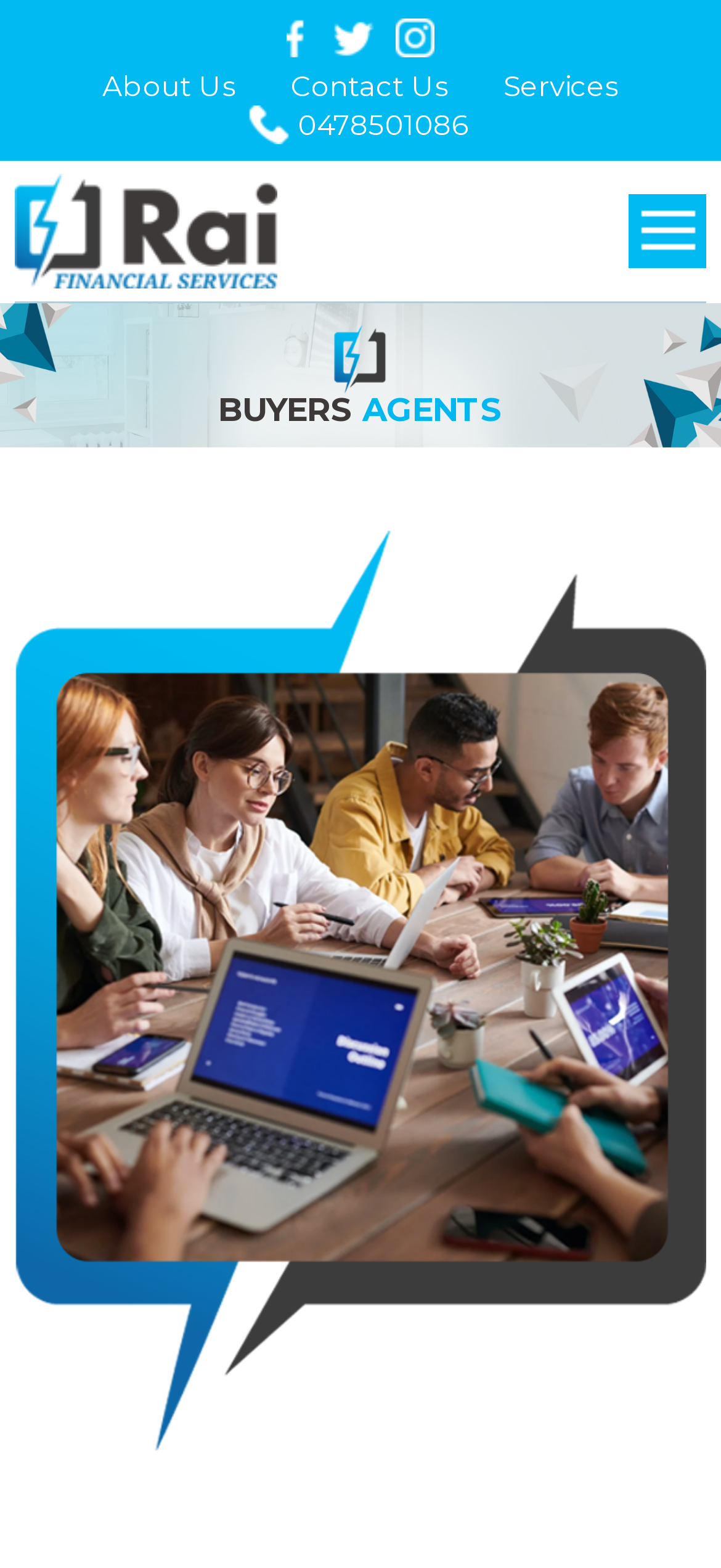What are the main navigation links?
Based on the image, please offer an in-depth response to the question.

The main navigation links can be found in the link elements with the texts 'About Us', 'Contact Us', and 'Services', which are located at the top-center of the webpage.